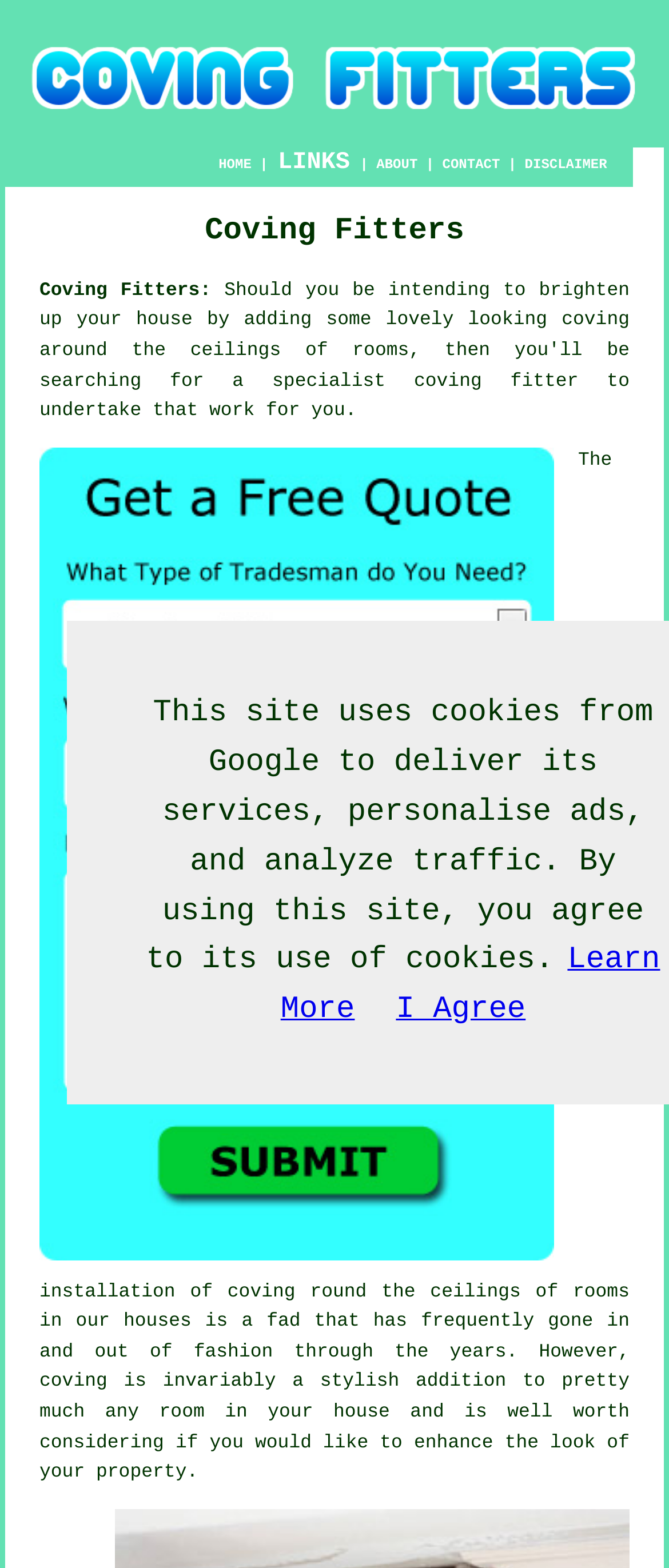Please find the bounding box coordinates of the element that must be clicked to perform the given instruction: "Click on the Free UK Coving Fitter Quotes link". The coordinates should be four float numbers from 0 to 1, i.e., [left, top, right, bottom].

[0.059, 0.788, 0.828, 0.81]